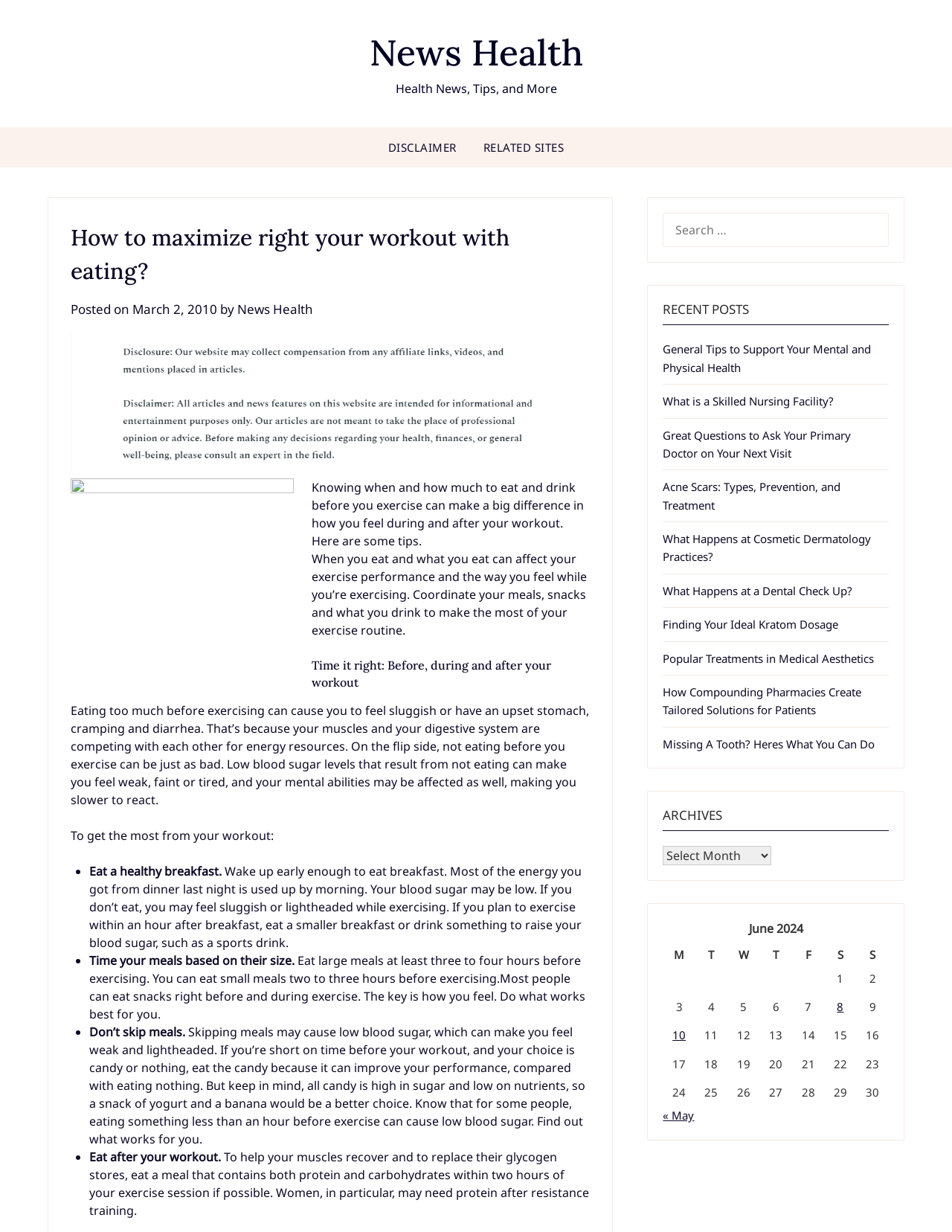Locate the bounding box coordinates of the element you need to click to accomplish the task described by this instruction: "Read article about maximizing workout with eating".

[0.075, 0.179, 0.619, 0.234]